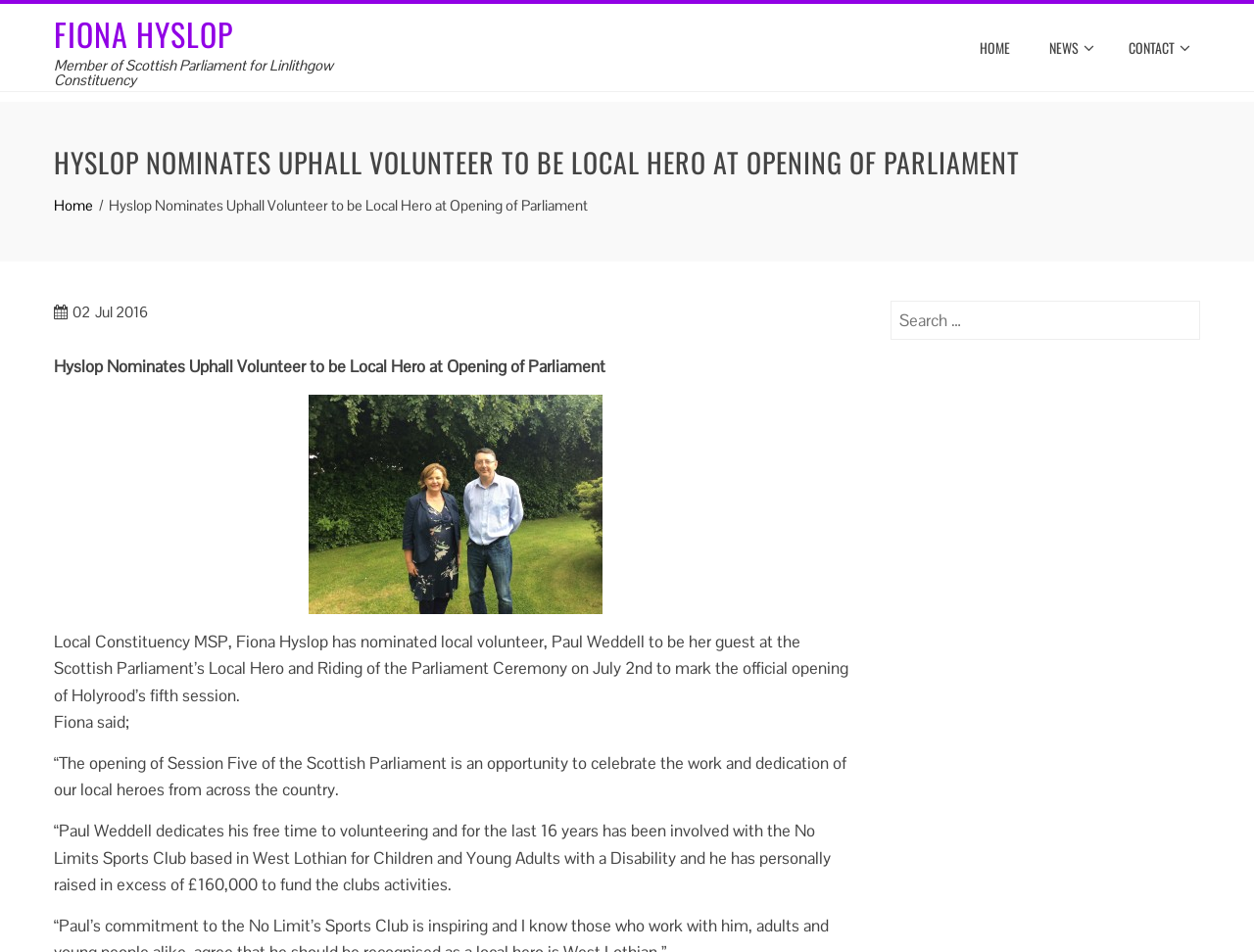Locate the bounding box coordinates of the clickable area needed to fulfill the instruction: "View Fiona Hyslop's profile".

[0.043, 0.011, 0.186, 0.06]